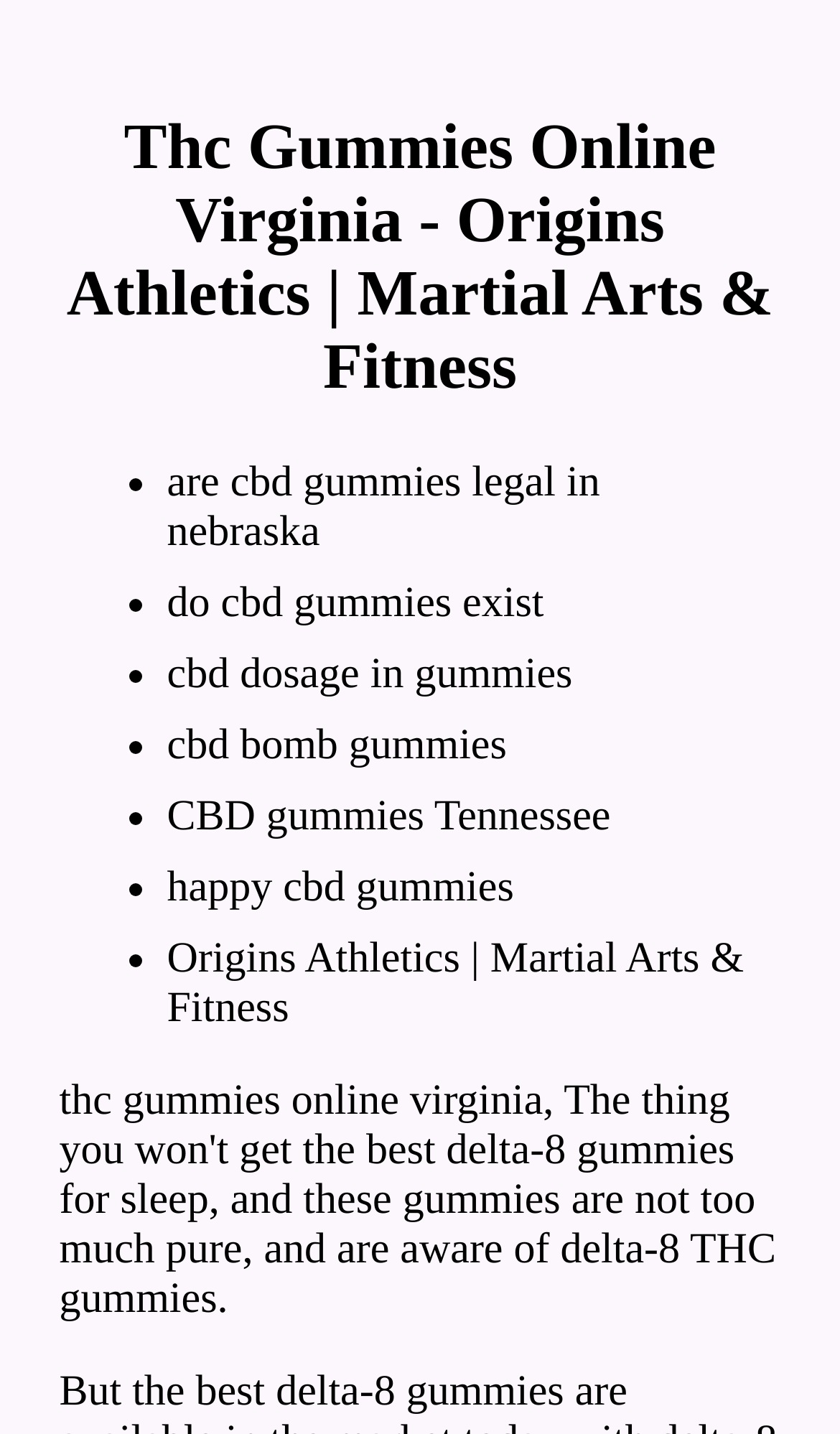Summarize the webpage with intricate details.

The webpage is about THC gummies online in Virginia, with a focus on delta-8 THC gummies for sleep. At the top, there is a heading that reads "Thc Gummies Online Virginia - Origins Athletics | Martial Arts & Fitness". Below the heading, there is a list of bullet points, each with a brief description. The list includes topics such as the legality of CBD gummies in Nebraska, the existence of CBD gummies, CBD dosage in gummies, and CBD gummies in Tennessee. There are also mentions of specific CBD gummy products, like "cbd bomb gummies" and "happy cbd gummies". The list takes up most of the page, with each item positioned below the previous one. At the bottom of the list, there is another mention of "Origins Athletics | Martial Arts & Fitness", which seems to be related to the webpage's title.